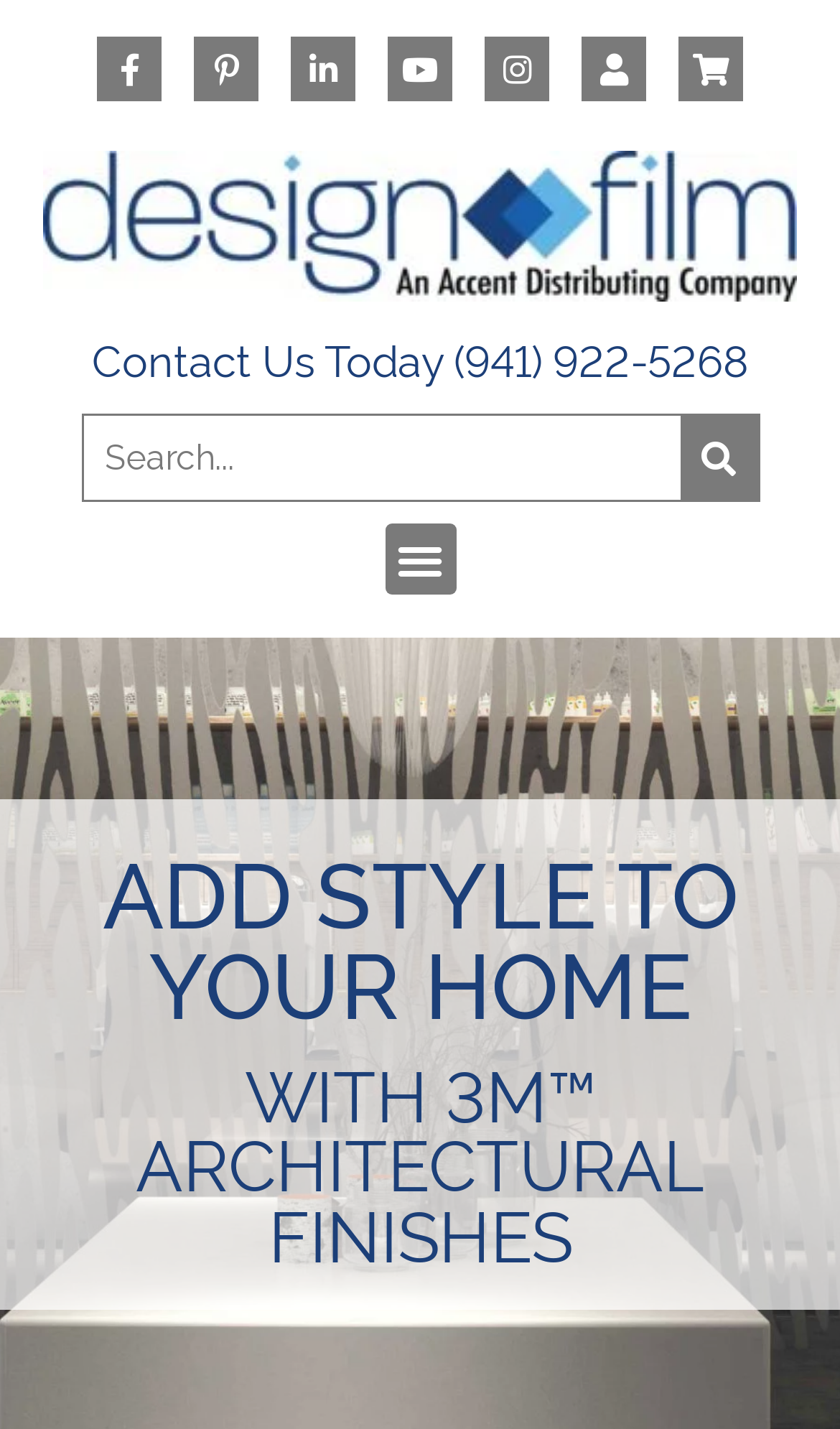What is the purpose of the search box?
Give a detailed and exhaustive answer to the question.

The search box is likely to be used to search the website for specific content, as it is a common functionality found on many websites.